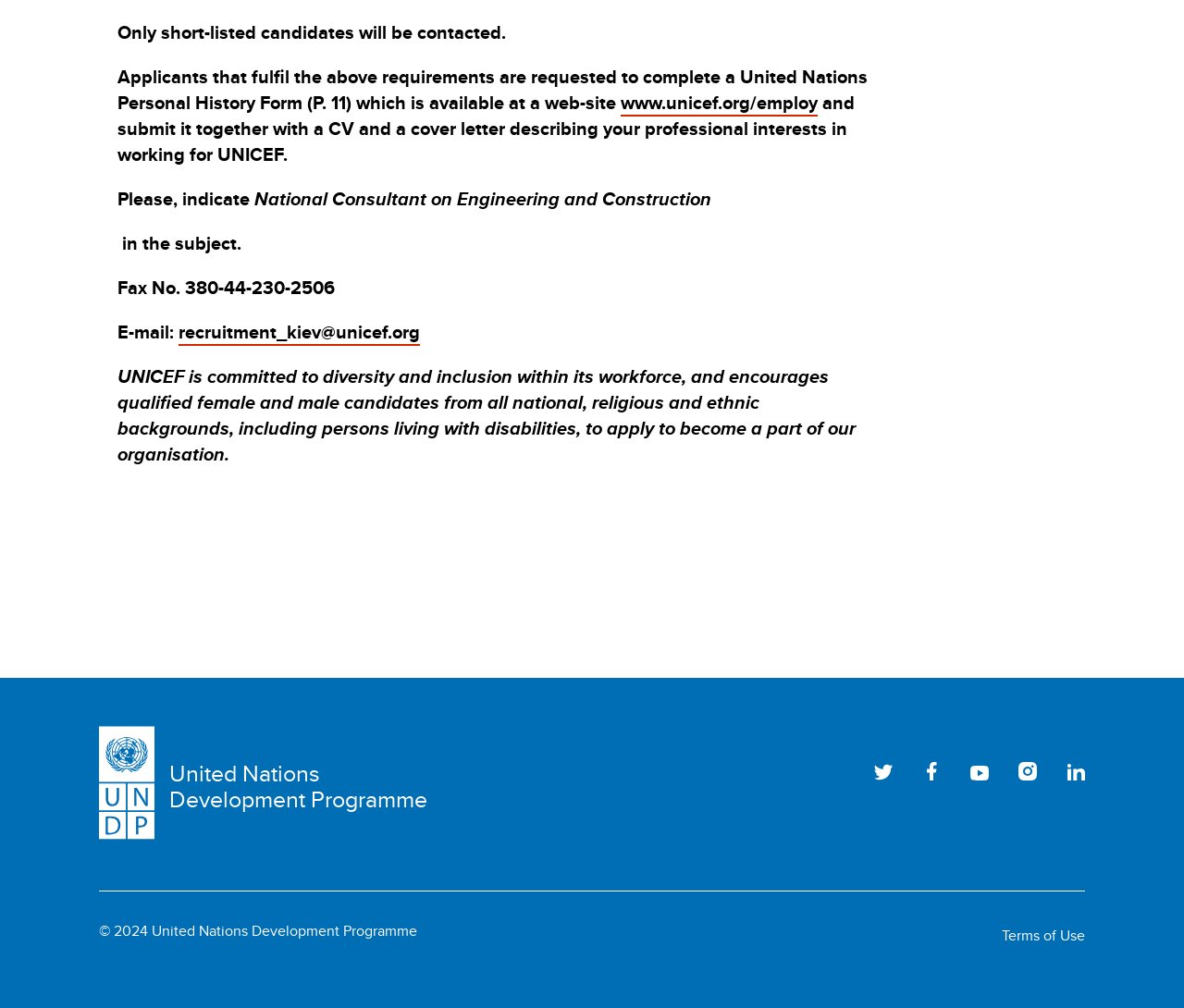Identify the bounding box coordinates of the clickable region required to complete the instruction: "visit the UNICEF employment website". The coordinates should be given as four float numbers within the range of 0 and 1, i.e., [left, top, right, bottom].

[0.524, 0.088, 0.69, 0.116]